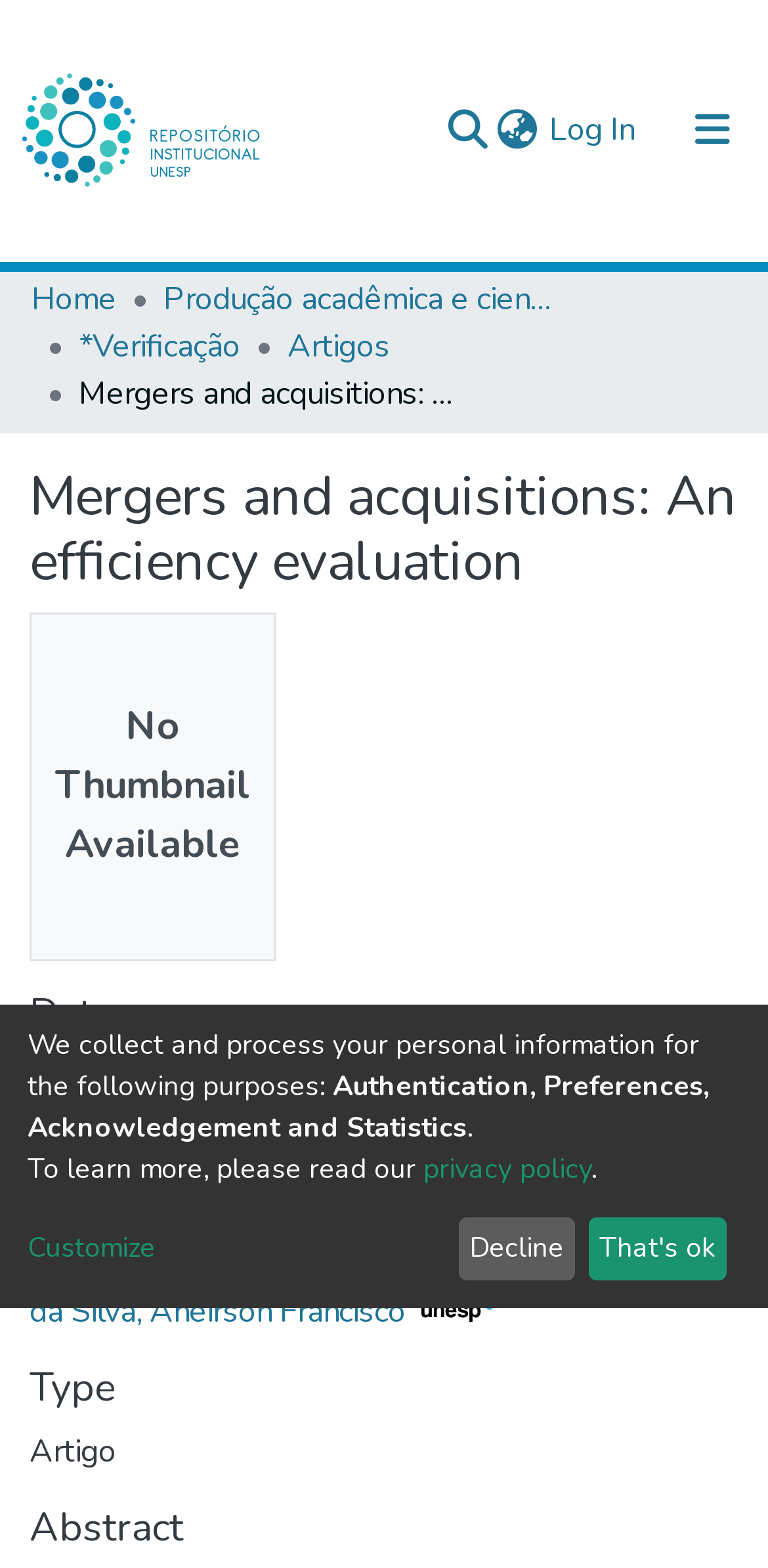Determine the bounding box for the HTML element described here: "All of Repository". The coordinates should be given as [left, top, right, bottom] with each number being a float between 0 and 1.

[0.041, 0.217, 0.959, 0.268]